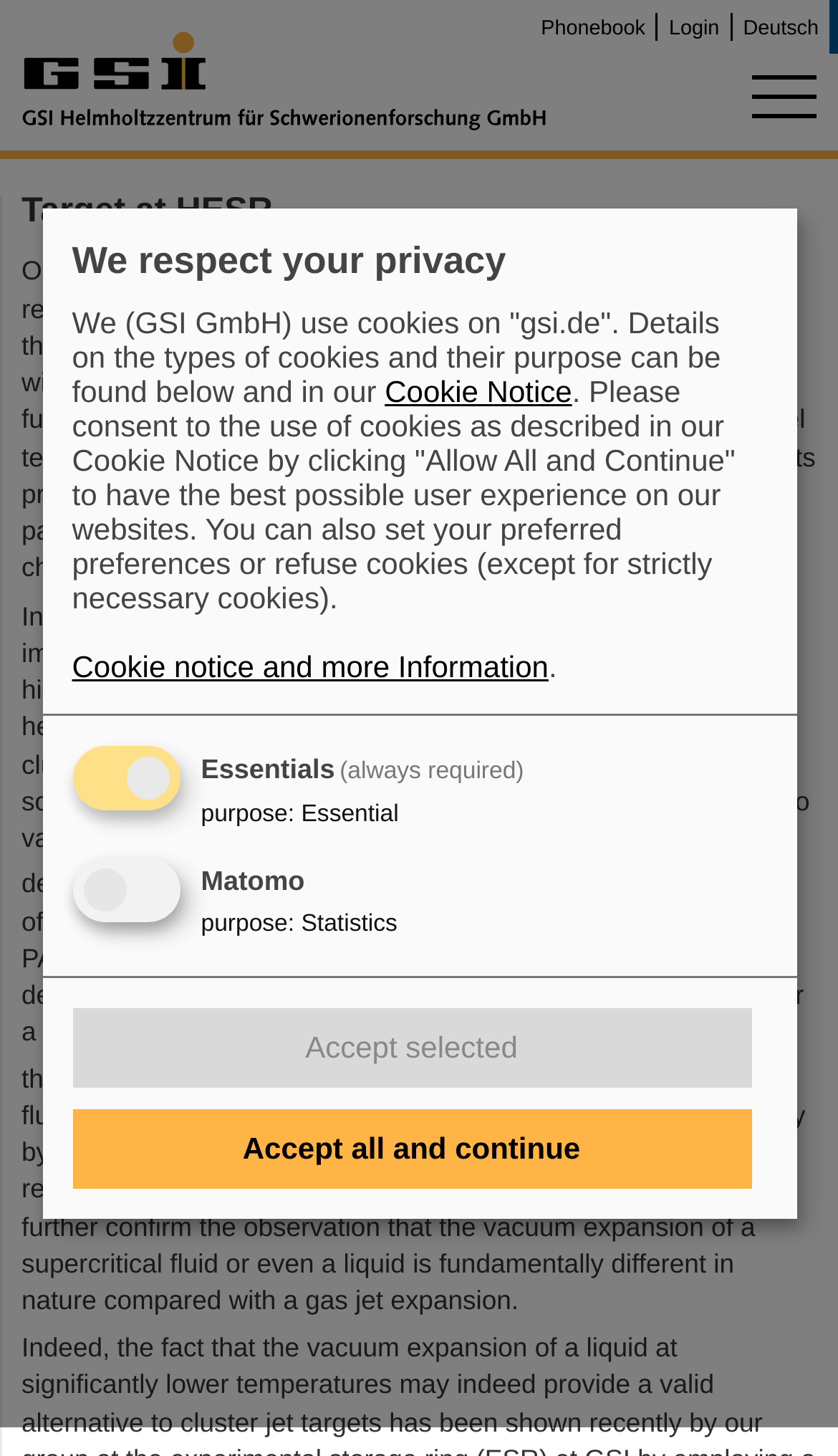Generate a thorough caption that explains the contents of the webpage.

The webpage is about the Target at HESR (High-Energy Storage Ring) facility at GSI (Gesellschaft für Schwerionenforschung), a scientific research institution. At the top of the page, there are four links: "Phonebook", "Login", "Deutsch", and "Home", which are positioned horizontally across the top of the page. Below these links, there is a button labeled "menu" on the right side.

The main content of the page is divided into two sections. The first section has a heading "Target at HESR" and describes the internal-target experiments at the HESR facility, which aim to address fundamental issues of atomic and strong interactions, and novel tests of QED and QCD. The text explains the use of internal targets, which provides the highest efficiency in terms of luminosity, a crucial aspect for investigating processes with tiny cross sections.

The second section is a continuation of the first section, discussing the experimental efforts to improve internal target features, especially in terms of achieving high densities for low-Z targets, such as hydrogen and helium. The text explains the advantages of using cluster beams produced by expanding a gas through a nozzle into vacuum, which offer significant advantages. It also mentions the demonstration of high target densities in the group of A. Khoukaz in Münster by employing a cluster target beam in PANDA geometry.

Below the main content, there is a section with a heading "We respect your privacy" and a paragraph explaining the use of cookies on the website. This section includes a link to the "Cookie Notice" and a checkbox to consent to the use of cookies. There are also two buttons, "Accept selected" and "Accept all and continue", which allow users to set their preferred cookie preferences.

Overall, the webpage is a scientific article about the Target at HESR facility, with a focus on the internal-target experiments and the use of cluster beams to achieve high target densities. The page also includes a section on cookie usage and privacy.